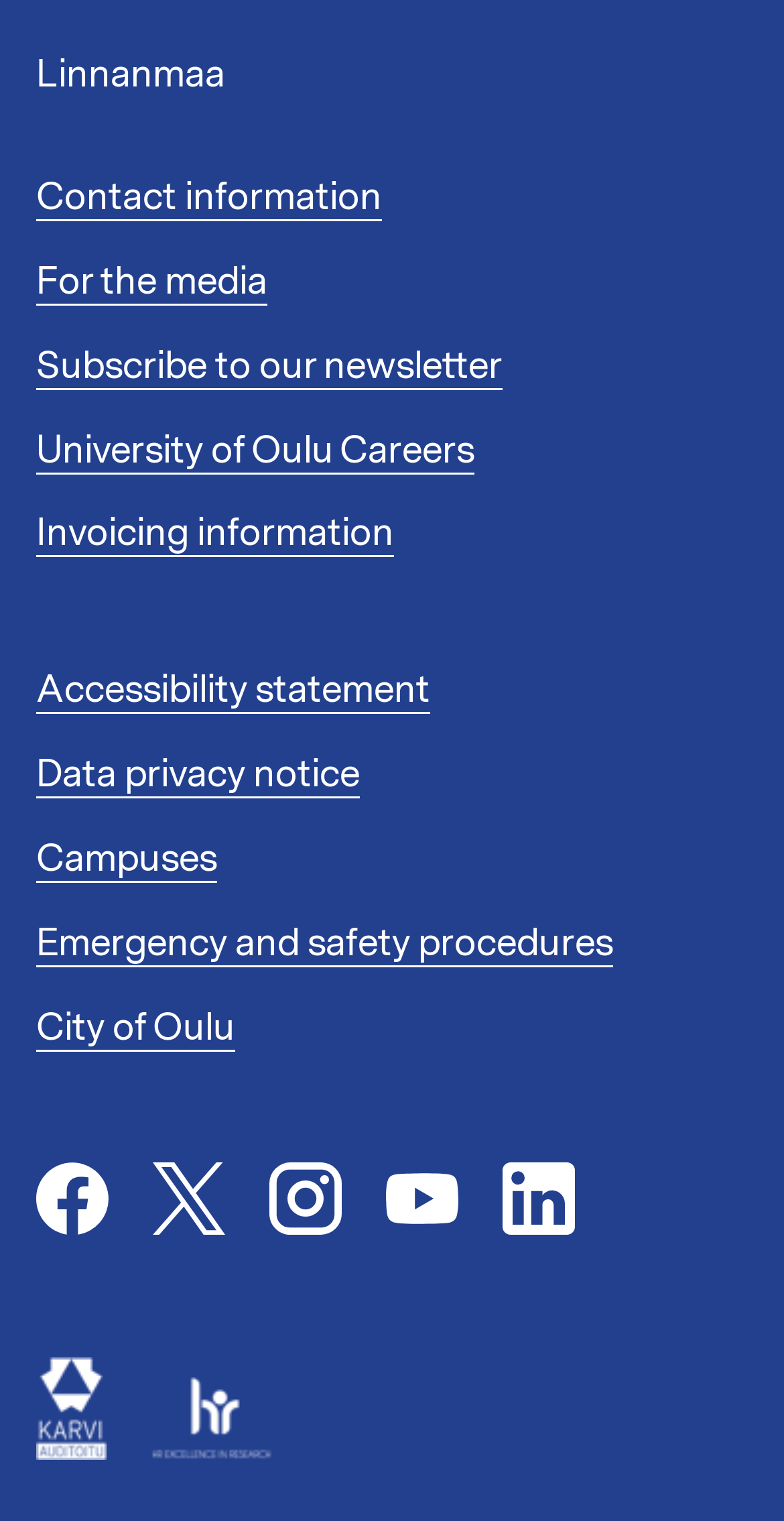Determine the bounding box coordinates of the region I should click to achieve the following instruction: "View contact information". Ensure the bounding box coordinates are four float numbers between 0 and 1, i.e., [left, top, right, bottom].

[0.046, 0.112, 0.487, 0.146]